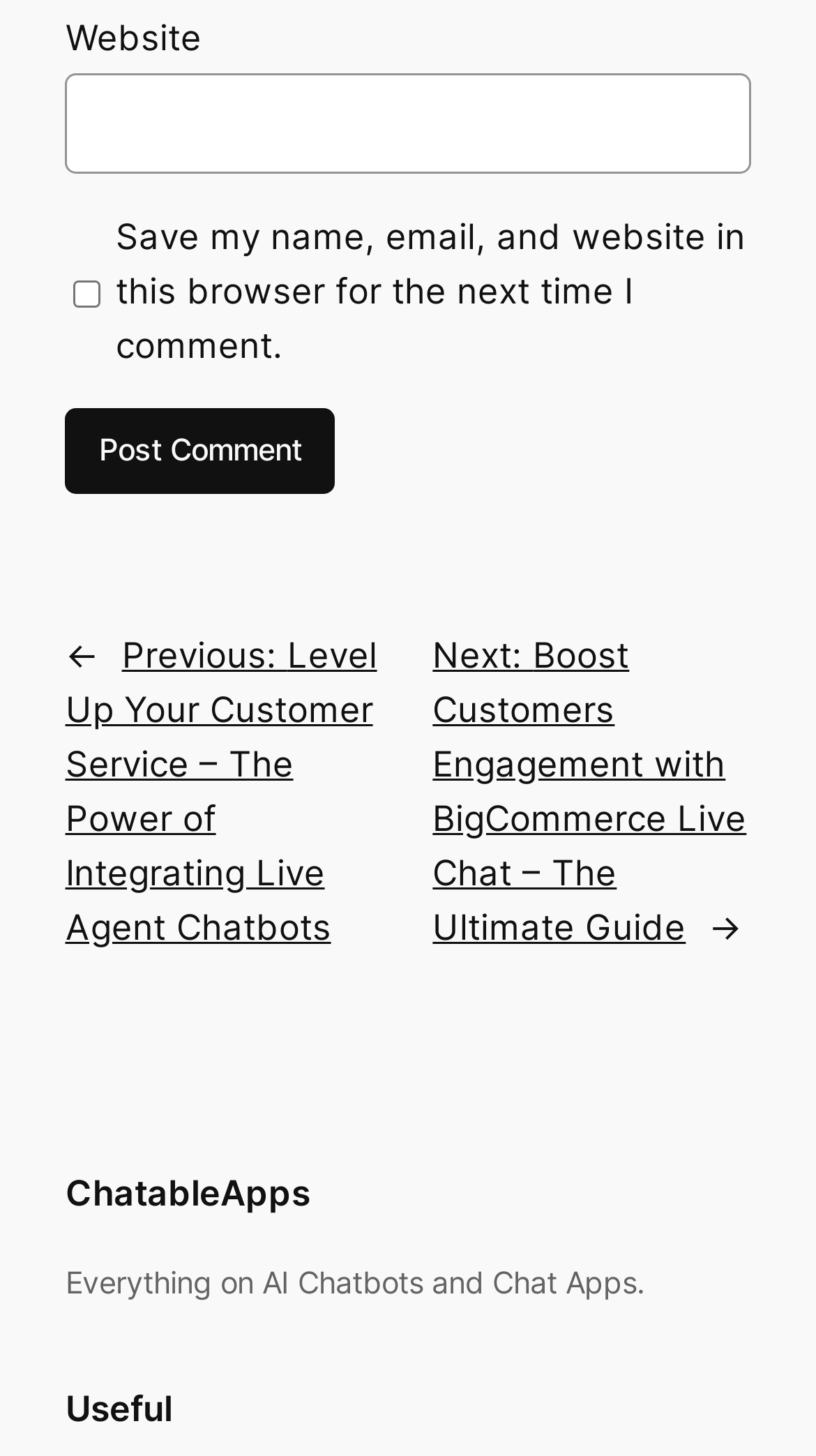What is the function of the 'Post Comment' button?
Kindly give a detailed and elaborate answer to the question.

The 'Post Comment' button is likely used to submit a comment or feedback to the website, as it is located near a textbox and a checkbox related to commenting.